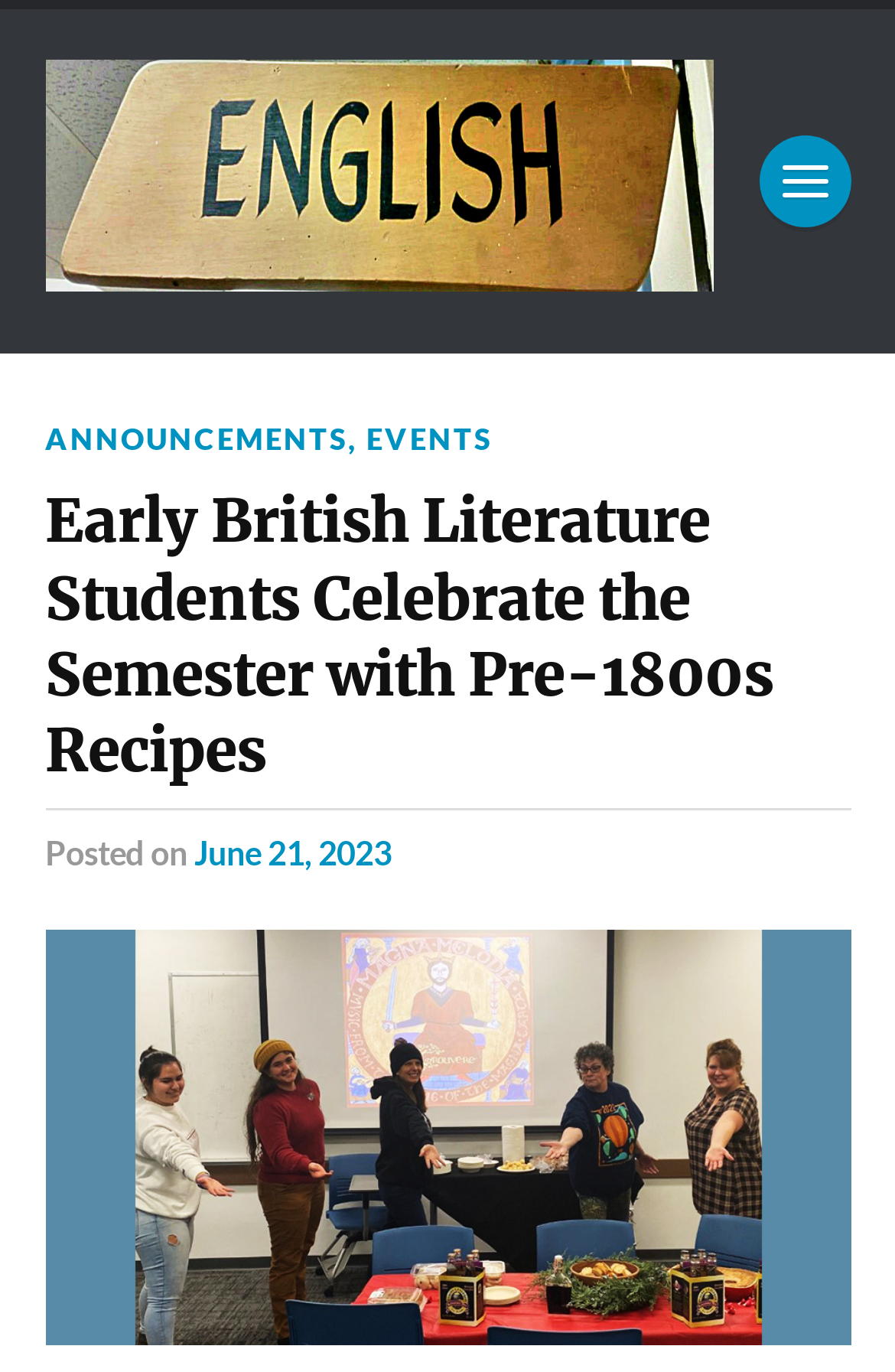Identify the bounding box for the UI element described as: "June 21, 2023". The coordinates should be four float numbers between 0 and 1, i.e., [left, top, right, bottom].

[0.217, 0.607, 0.437, 0.636]